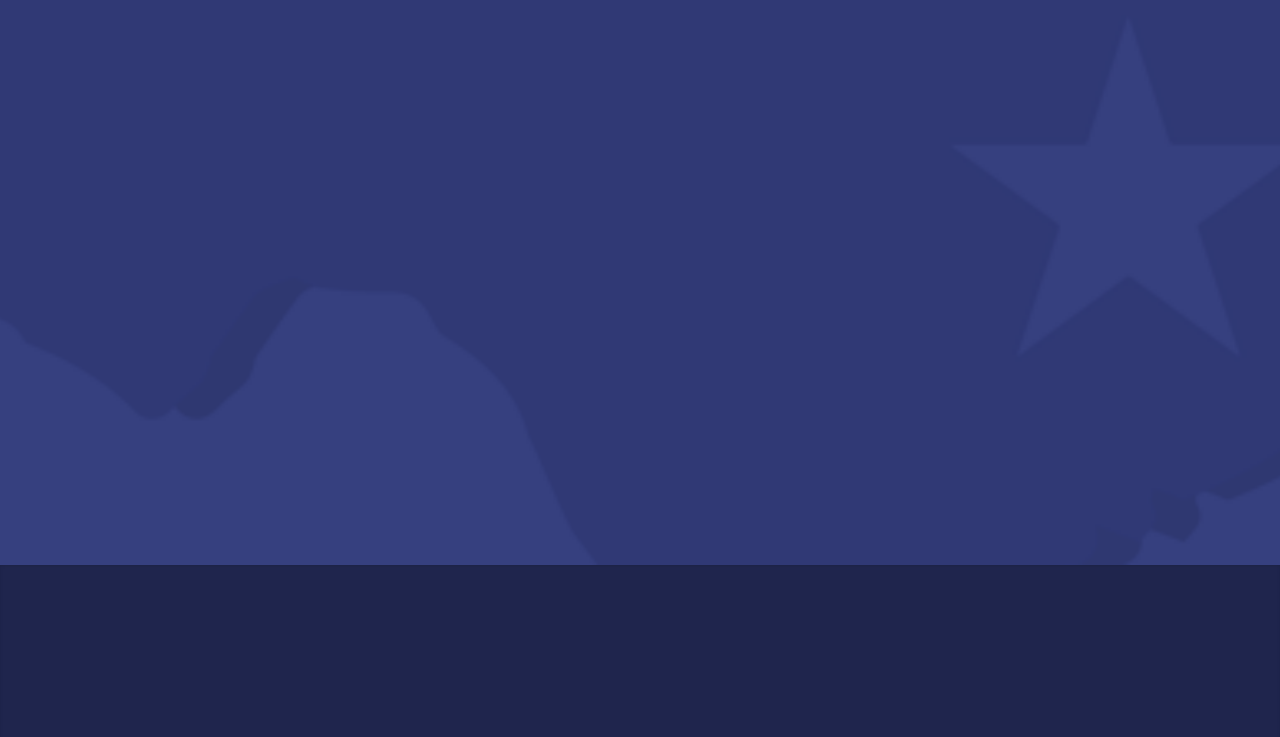Show the bounding box coordinates for the element that needs to be clicked to execute the following instruction: "Contact for services in Sealy". Provide the coordinates in the form of four float numbers between 0 and 1, i.e., [left, top, right, bottom].

[0.696, 0.323, 0.726, 0.35]